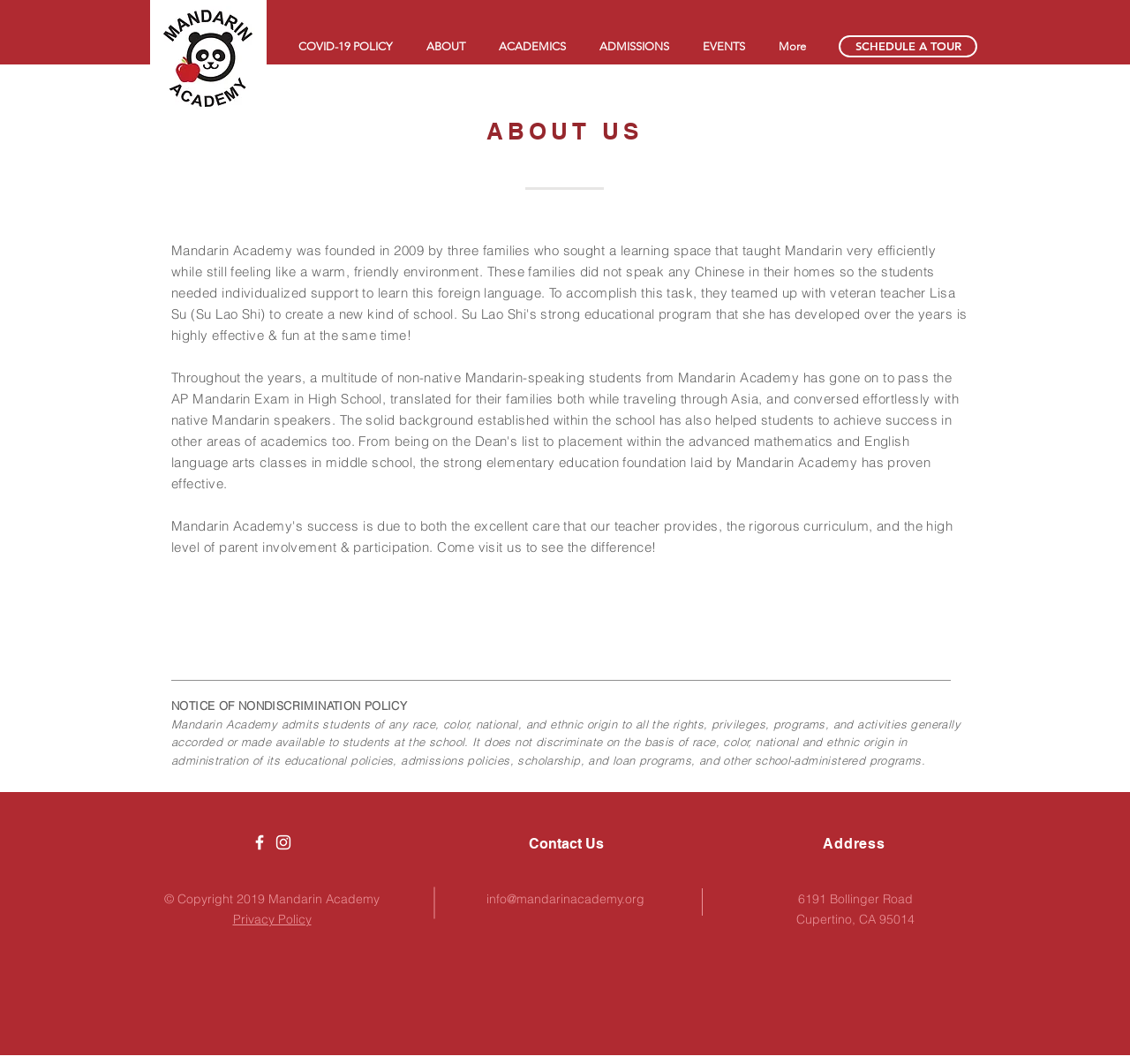Provide an in-depth description of the elements and layout of the webpage.

The webpage is about Mandarin Academy, a K-5 Mandarin Immersion Elementary School in Cupertino. At the top, there is a navigation bar with links to different sections of the website, including "COVID-19 POLICY", "ABOUT", "ACADEMICS", "ADMISSIONS", "EVENTS", and "More". Next to the navigation bar, there is a call-to-action button "SCHEDULE A TOUR".

Below the navigation bar, there is a main section with a heading "ABOUT US". Underneath the heading, there is a notice of nondiscrimination policy, which states that the school admits students of any race, color, national, and ethnic origin and does not discriminate on the basis of race, color, national and ethnic origin.

To the left of the main section, there is a logo of Mandarin Academy. At the bottom of the page, there is a social bar with links to the school's social media profiles. Below the social bar, there is a section with contact information, including an address, email, and a link to the privacy policy. There is also a copyright notice stating that the content is copyrighted by Mandarin Academy since 2019.